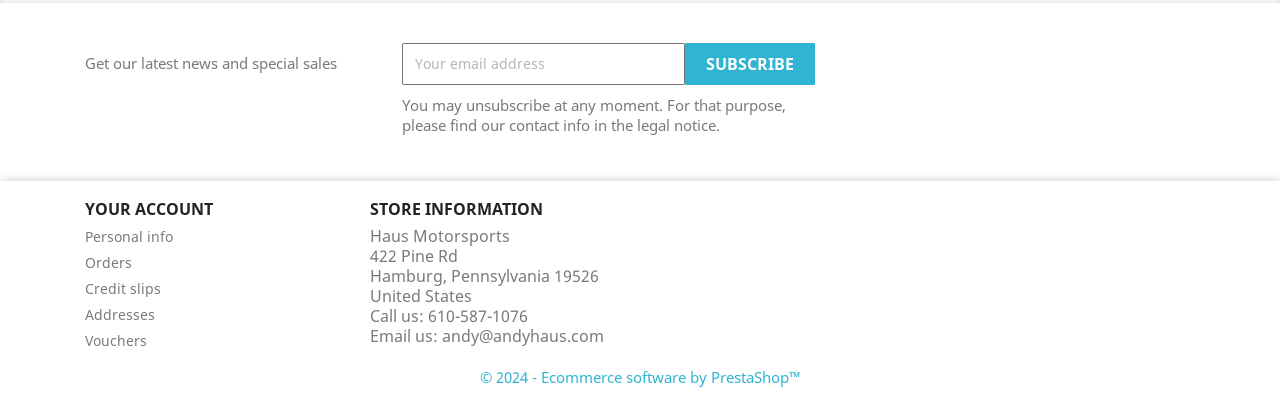Locate the bounding box coordinates of the area that needs to be clicked to fulfill the following instruction: "Subscribe to the newsletter". The coordinates should be in the format of four float numbers between 0 and 1, namely [left, top, right, bottom].

[0.535, 0.106, 0.637, 0.21]